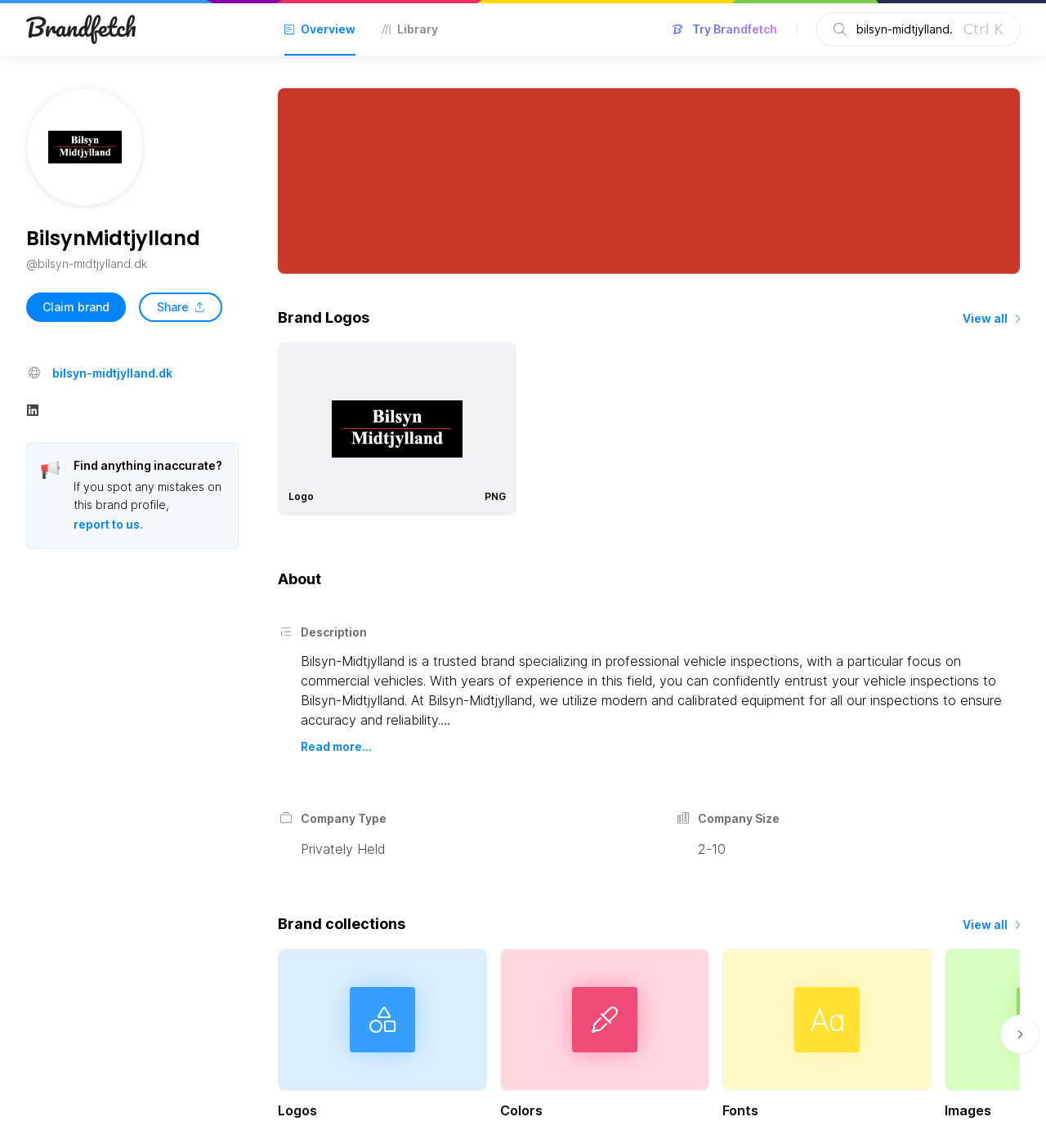Provide the bounding box coordinates of the UI element this sentence describes: "Accept All Cookies".

None